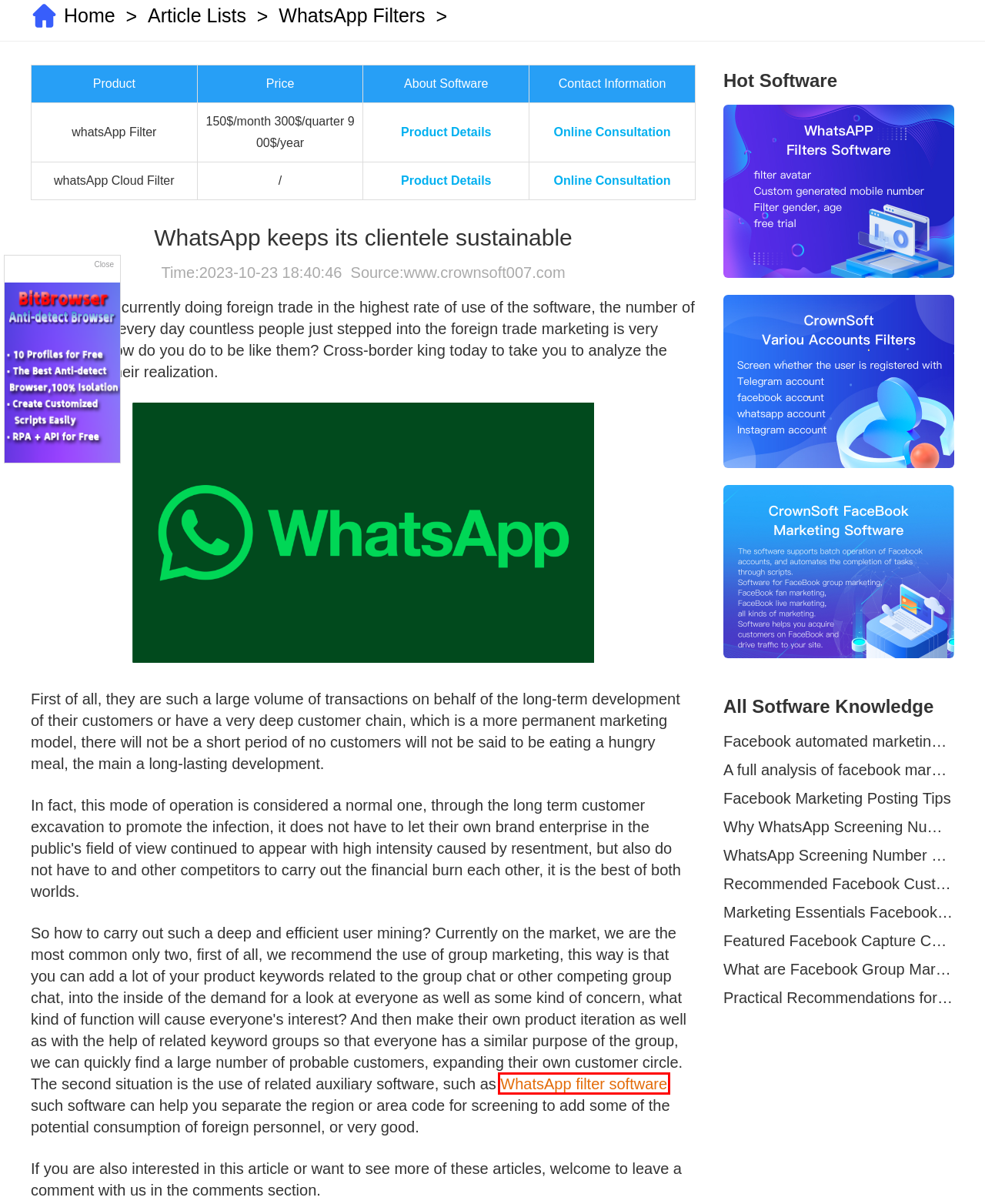You are provided with a screenshot of a webpage that includes a red rectangle bounding box. Please choose the most appropriate webpage description that matches the new webpage after clicking the element within the red bounding box. Here are the candidates:
A. WhatsApp Cloud Filter-WhatsApp Number Filter-CrownSoft
B. Facebook Filters-Instagram Filter-Telegram Filter-CrownSoft
C. Free and good WhatsApp number screening software-CrownSoft
D. WhatsApp Screening Number Essentials for WhatsApp Marketing-CrownSoft
E. FaceBook Marketing Software-Facebook group extractor-Facebook bulk message sender-CrownSoft
F. Marketing Essentials Facebook Capture Customer Assist-CrownSoft
G. Recommended Facebook Customer Service Assistance-CrownSoft
H. Practical Recommendations for Facebook Group Marketing Tools-CrownSoft

C